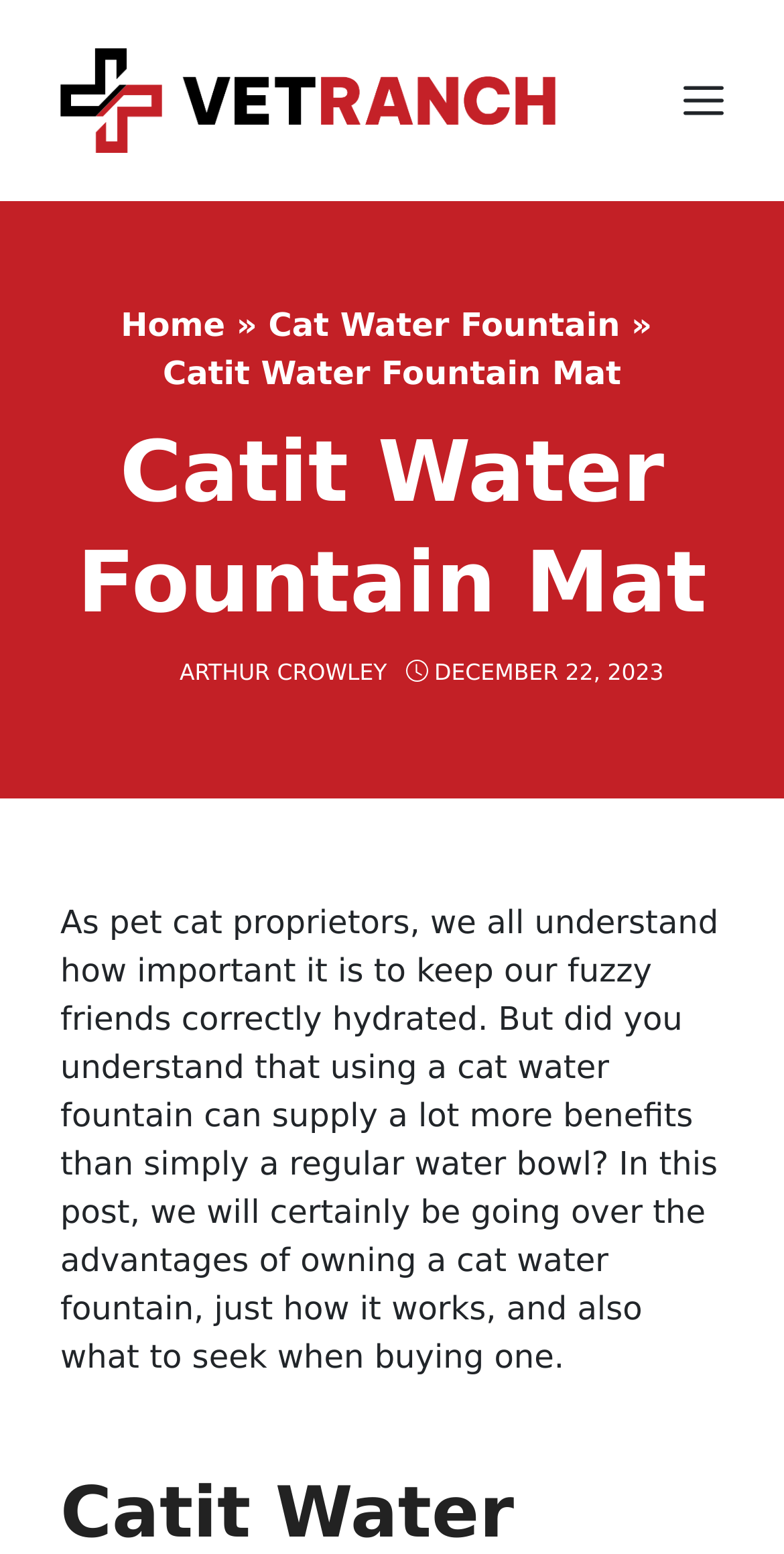Use a single word or phrase to respond to the question:
What is the topic of the current article?

Cat Water Fountain Mat